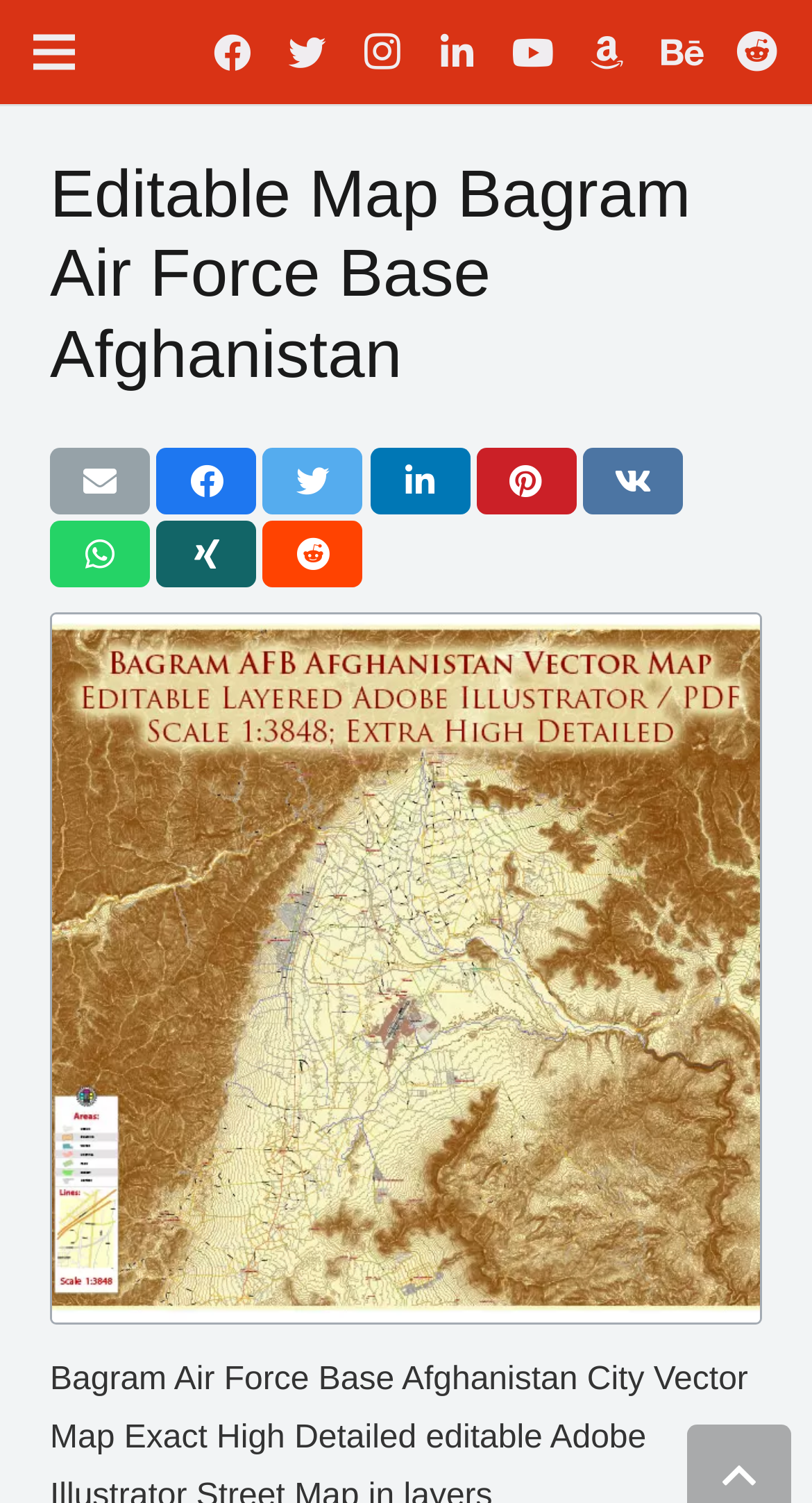Highlight the bounding box coordinates of the element you need to click to perform the following instruction: "Go to LinkedIn."

[0.517, 0.01, 0.609, 0.06]